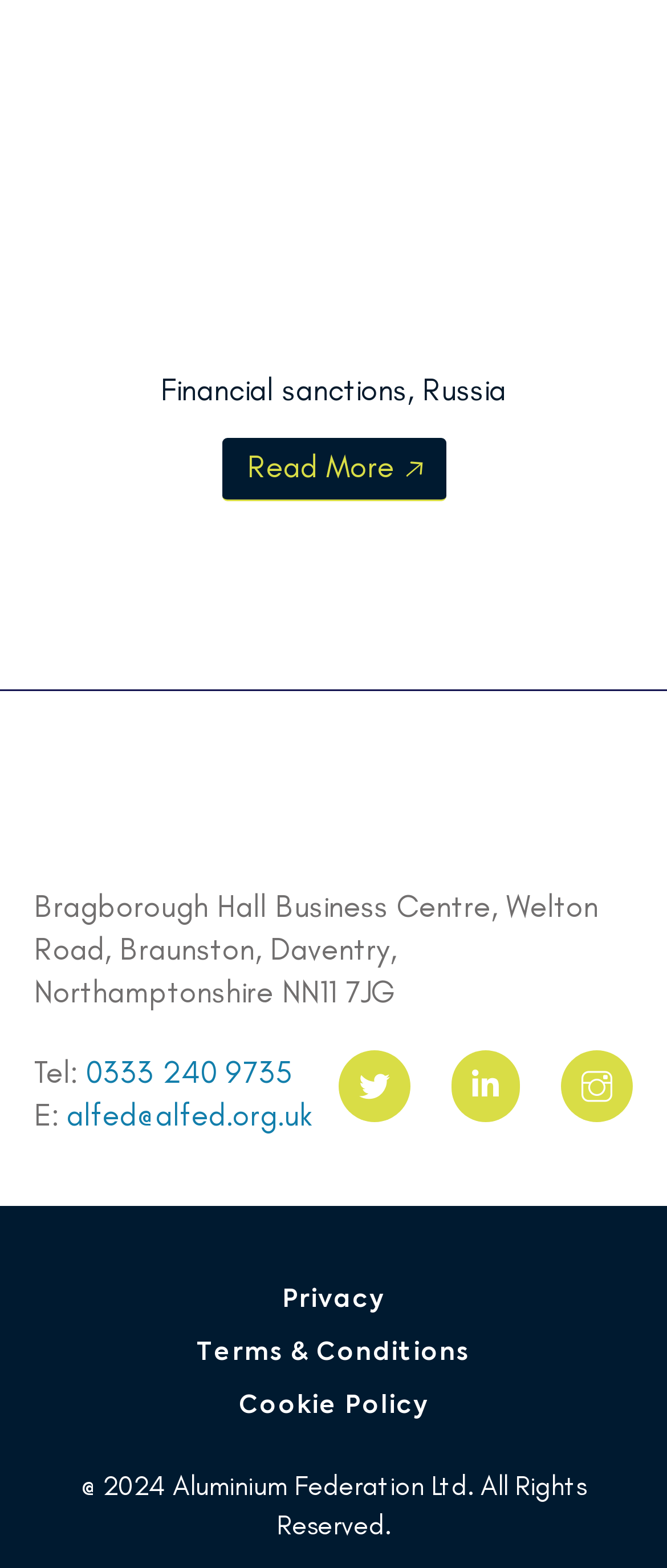Please study the image and answer the question comprehensively:
What is the email address of the Aluminium Federation Ltd.?

I found the email address by looking at the link element with the bounding box coordinates [0.1, 0.7, 0.469, 0.724], which contains the text 'alfed@alfed.org.uk'.